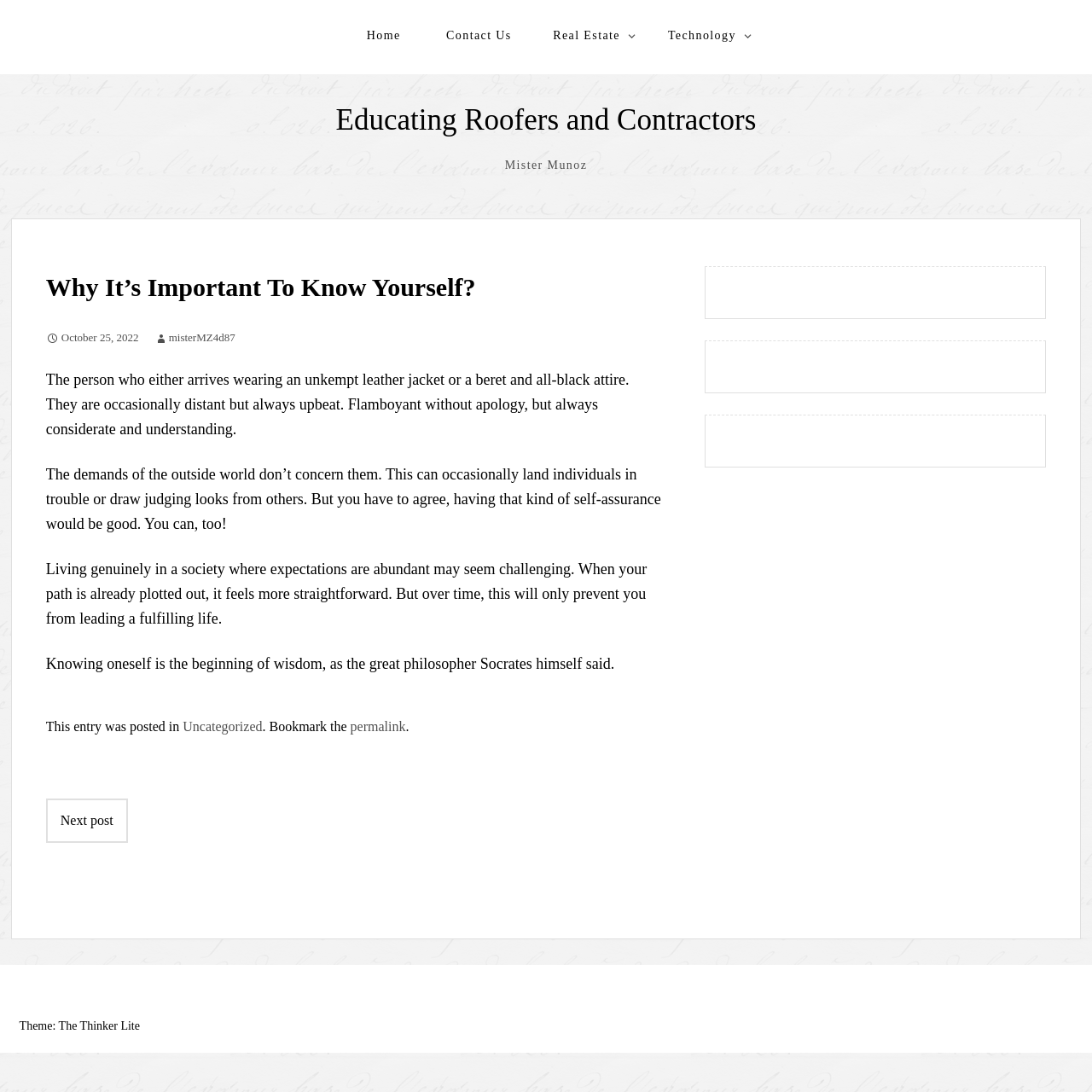Show the bounding box coordinates of the element that should be clicked to complete the task: "Click on the 'Home' link".

[0.316, 0.016, 0.386, 0.049]